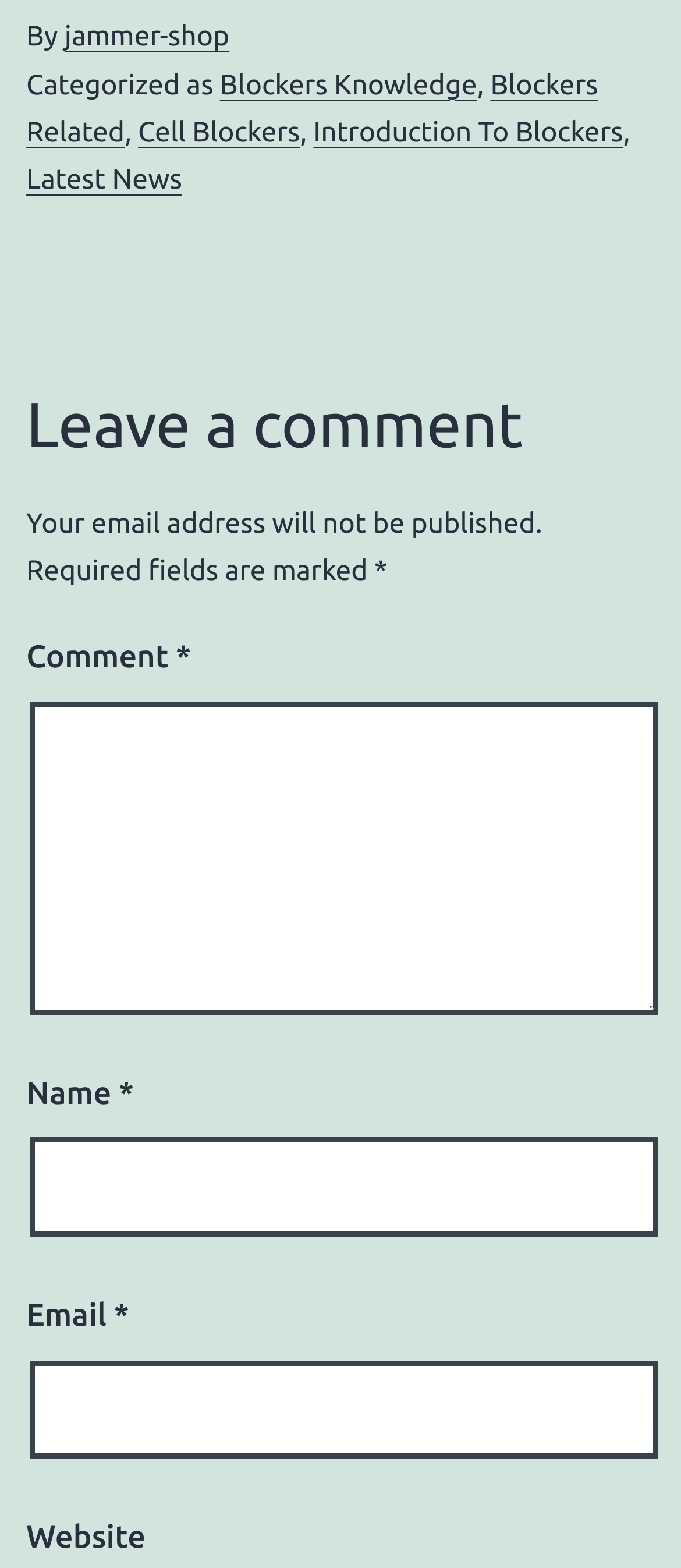Locate the UI element described as follows: "jammer-shop". Return the bounding box coordinates as four float numbers between 0 and 1 in the order [left, top, right, bottom].

[0.095, 0.014, 0.337, 0.034]